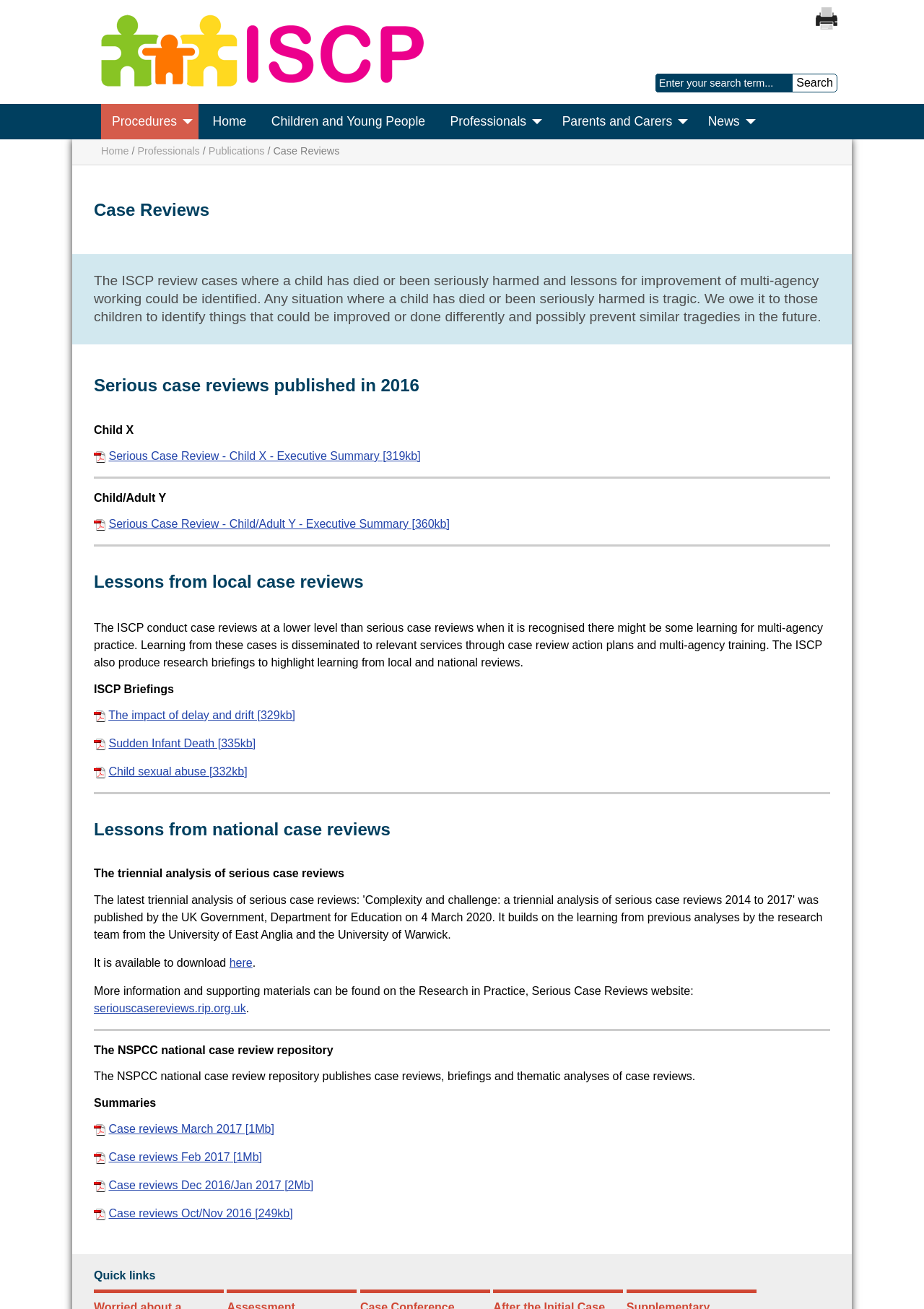What is the topic of the 'Child X' review?
Answer with a single word or short phrase according to what you see in the image.

Not specified